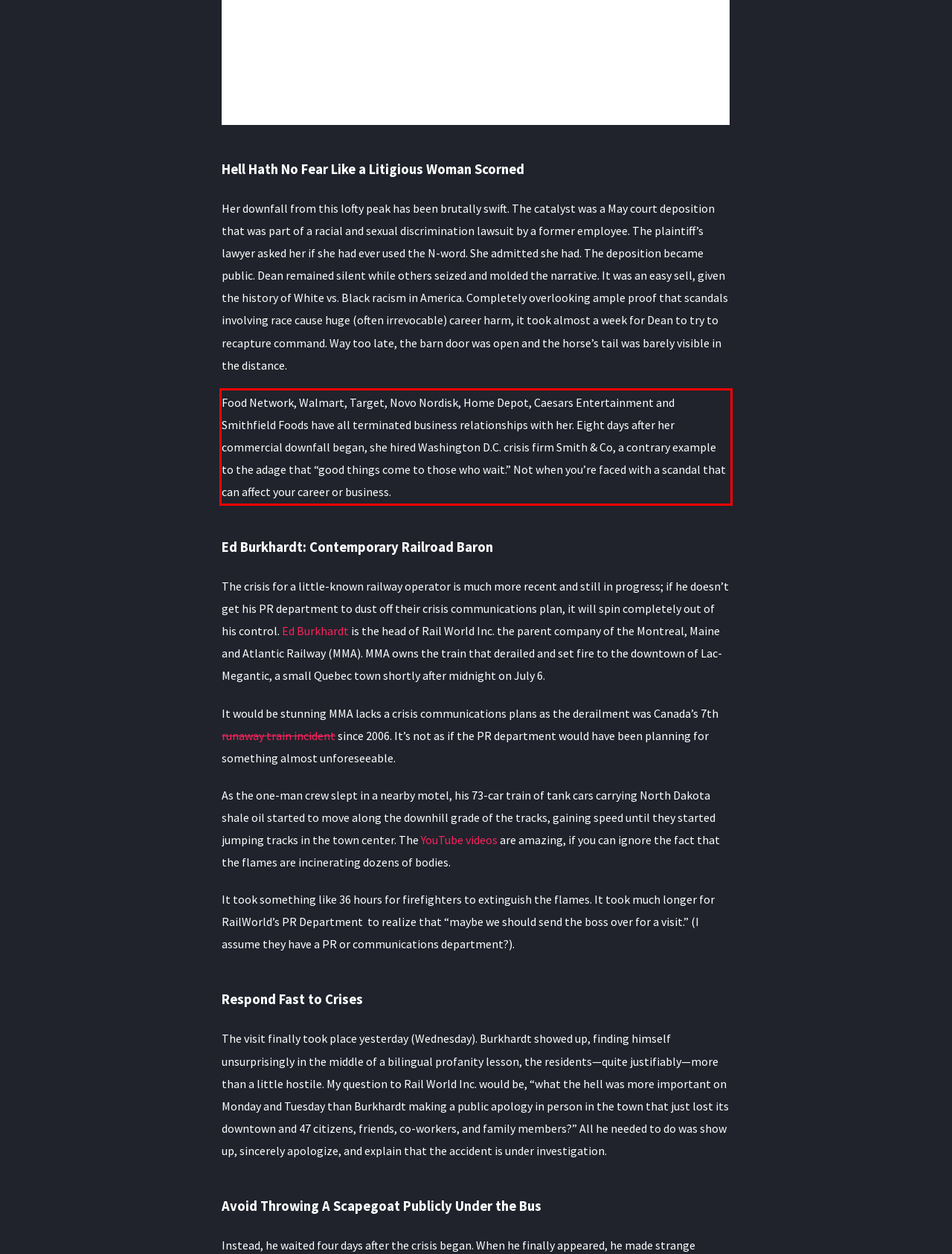You are given a screenshot showing a webpage with a red bounding box. Perform OCR to capture the text within the red bounding box.

Food Network, Walmart, Target, Novo Nordisk, Home Depot, Caesars Entertainment and Smithfield Foods have all terminated business relationships with her. Eight days after her commercial downfall began, she hired Washington D.C. crisis firm Smith & Co, a contrary example to the adage that “good things come to those who wait.” Not when you’re faced with a scandal that can affect your career or business.